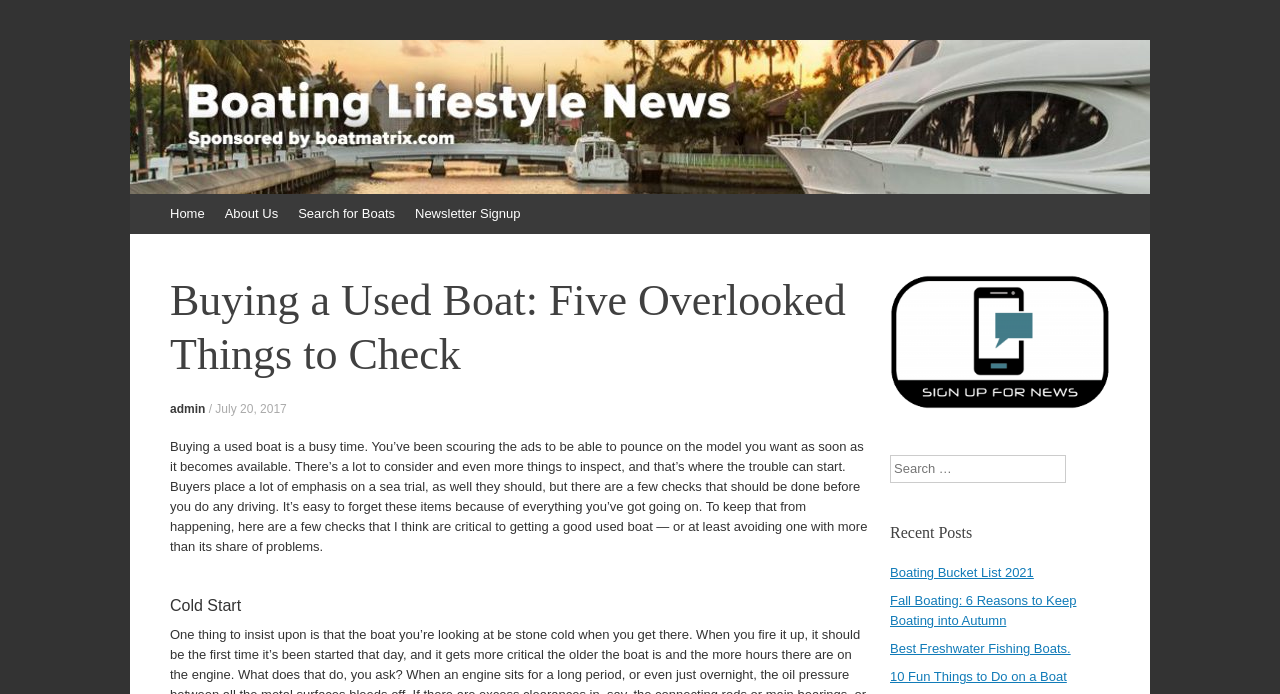What is the topic of the recent post 'Boating Bucket List 2021'?
Please give a detailed and elaborate answer to the question based on the image.

Based on the title of the recent post 'Boating Bucket List 2021', it appears to be an article about boating-related activities or experiences that one should consider trying in the year 2021.